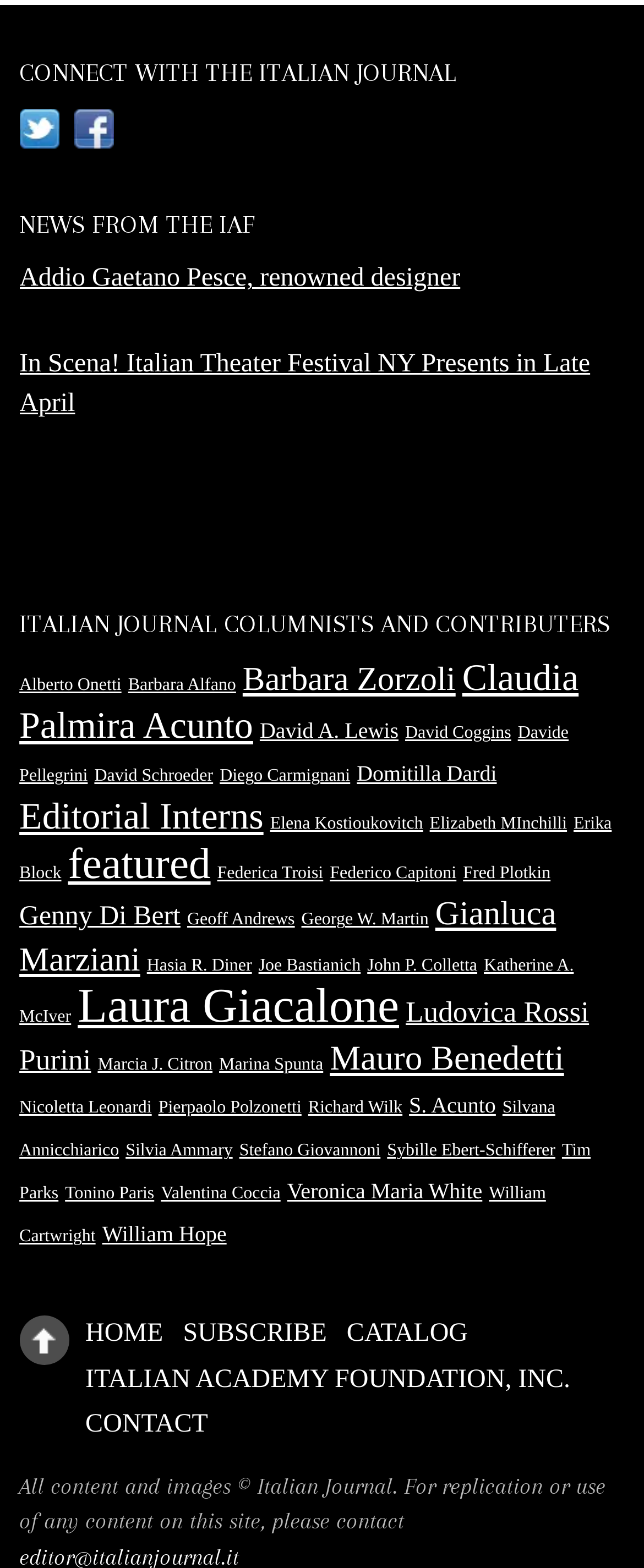Respond with a single word or phrase:
What is the name of the foundation mentioned in the footer?

Italian Academy Foundation, INC.